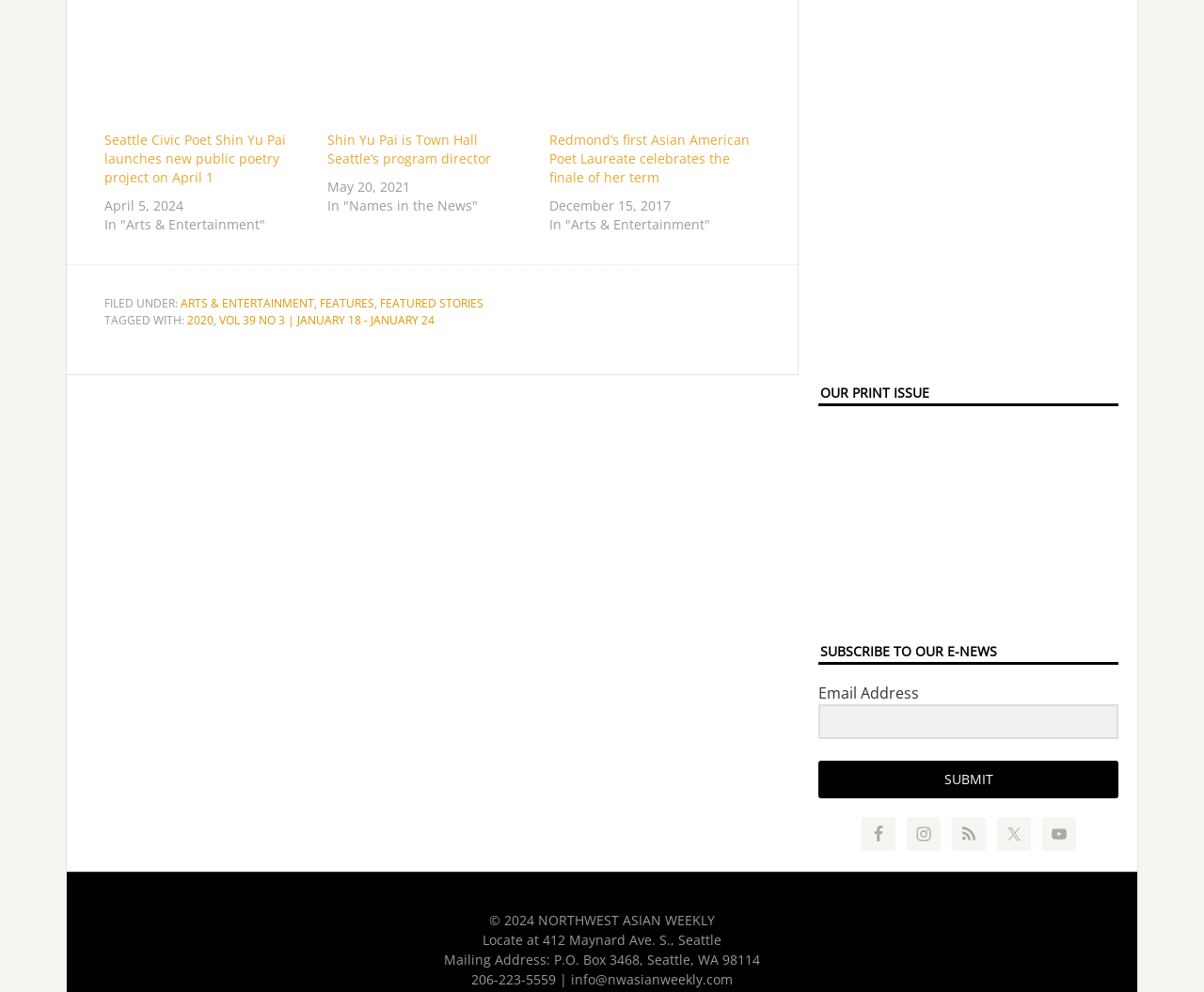Given the description "parent_node: Email Address name="EMAIL"", determine the bounding box of the corresponding UI element.

[0.68, 0.71, 0.929, 0.745]